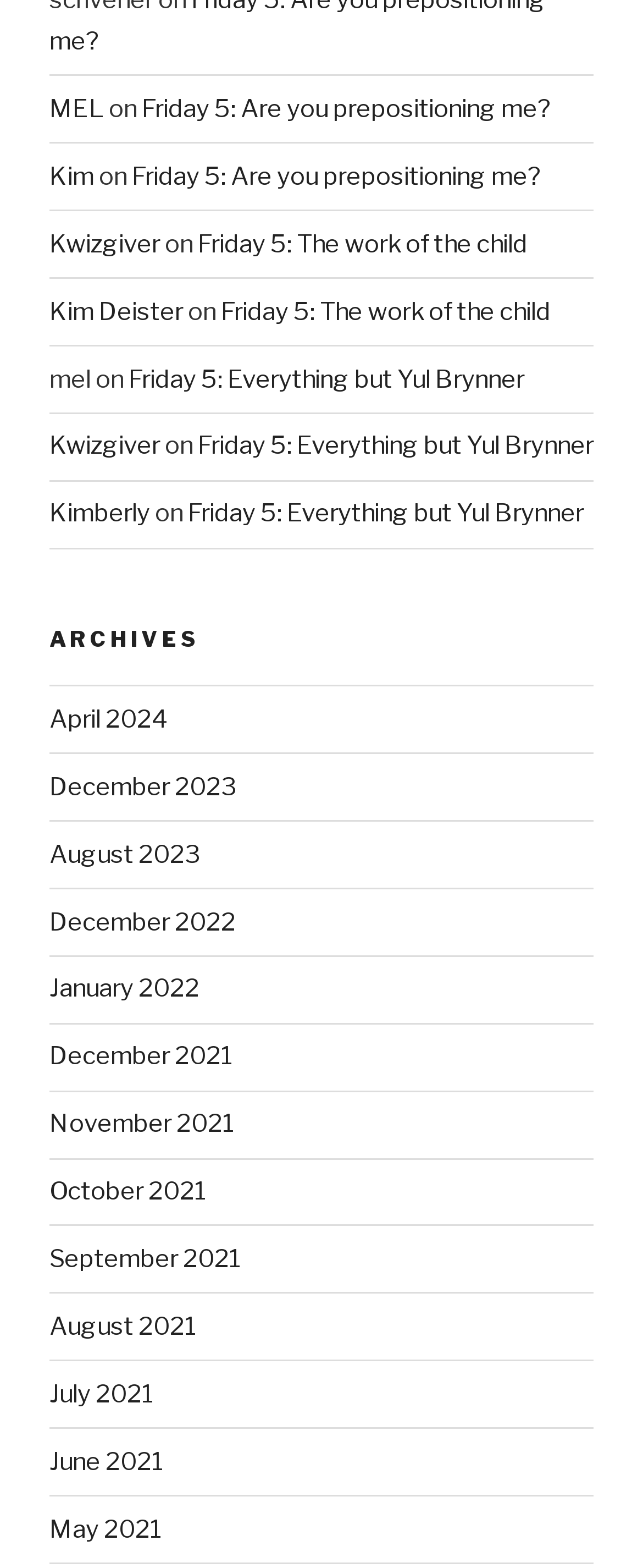What is the name of the person associated with the link 'Kimberly'?
Answer with a single word or phrase, using the screenshot for reference.

Kimberly